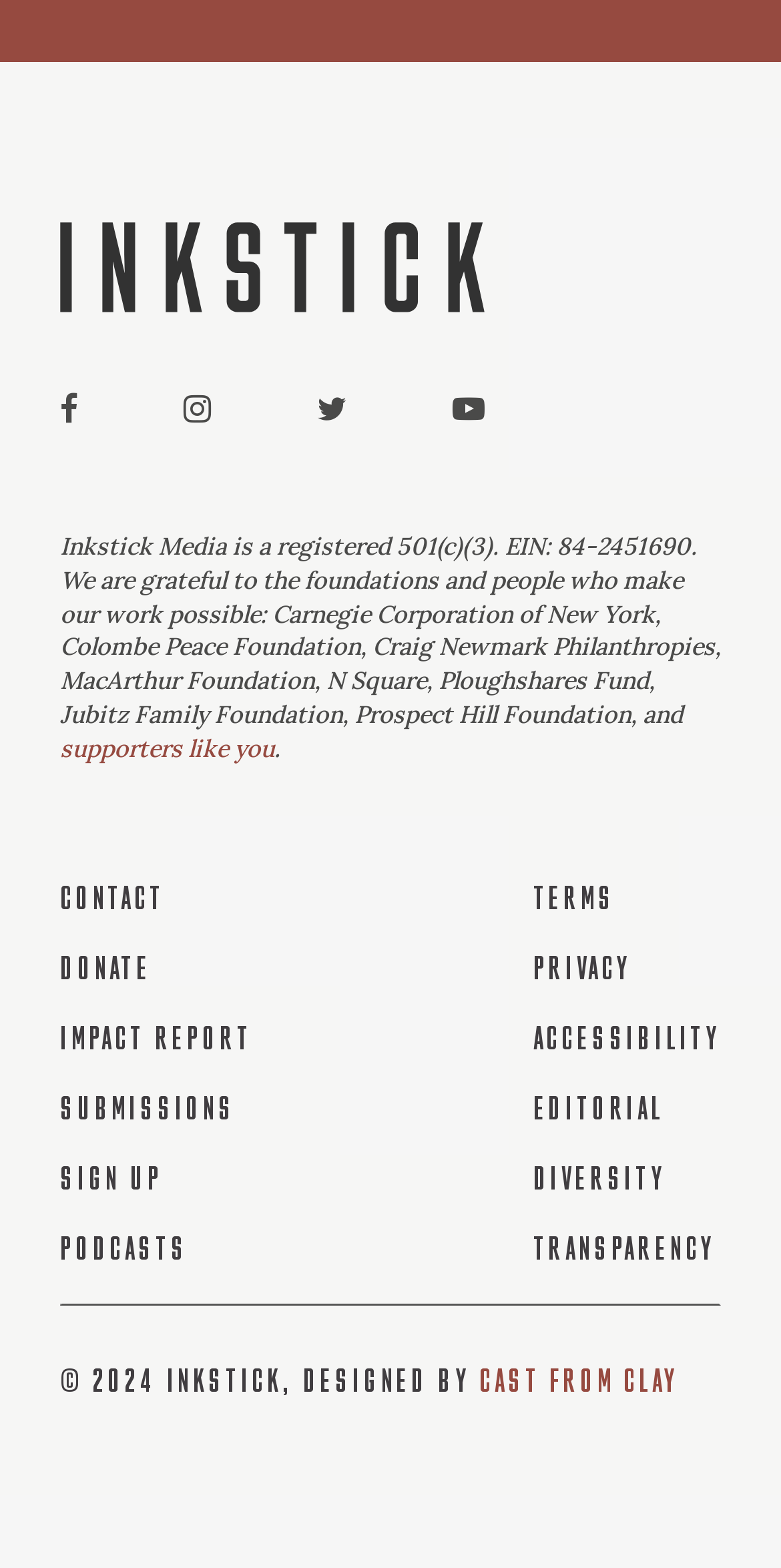Identify the bounding box coordinates for the UI element described as follows: Cast From Clay. Use the format (top-left x, top-left y, bottom-right x, bottom-right y) and ensure all values are floating point numbers between 0 and 1.

[0.614, 0.869, 0.869, 0.891]